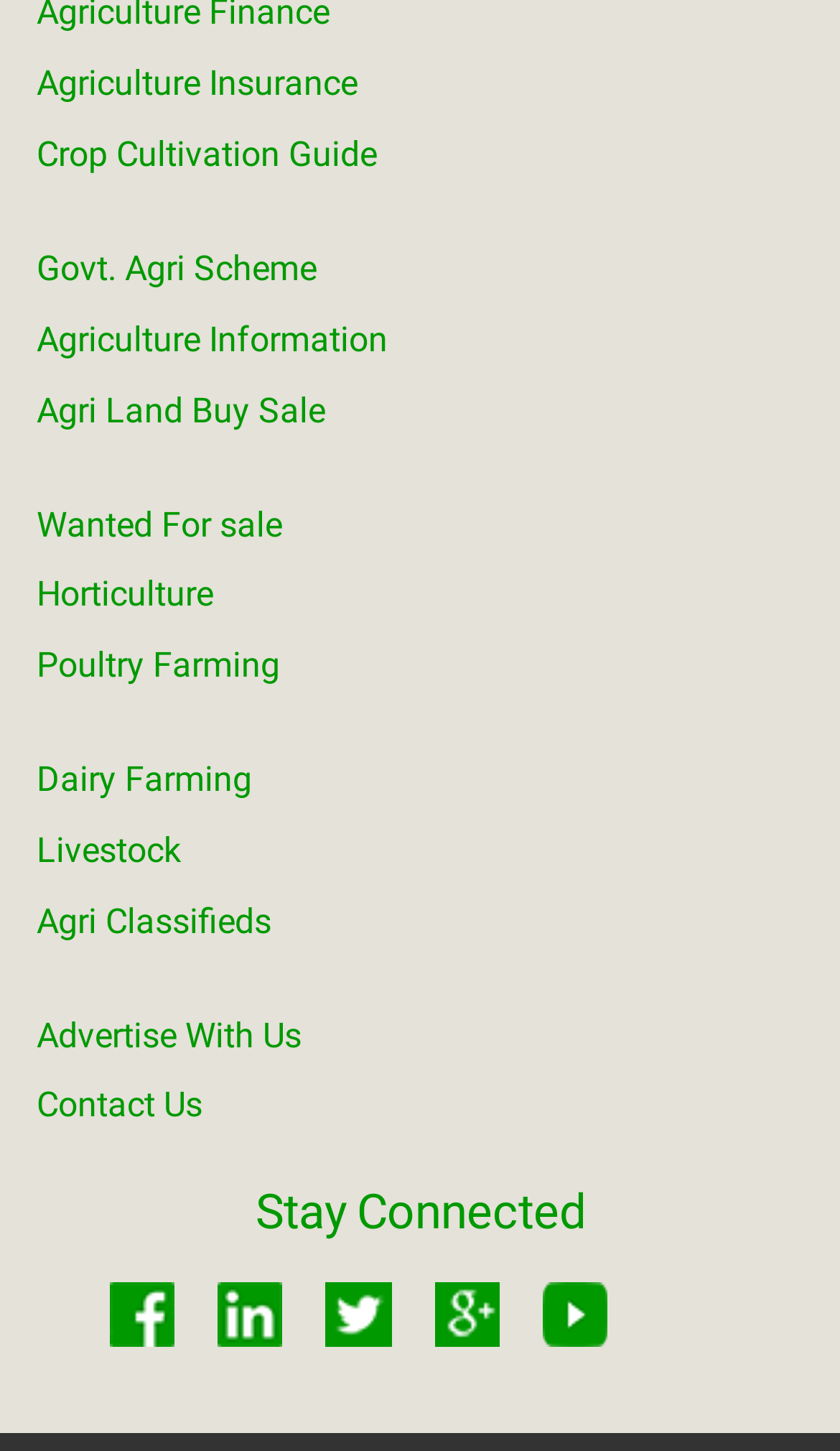Find the bounding box of the element with the following description: "Agri Classifieds". The coordinates must be four float numbers between 0 and 1, formatted as [left, top, right, bottom].

[0.044, 0.62, 0.323, 0.649]